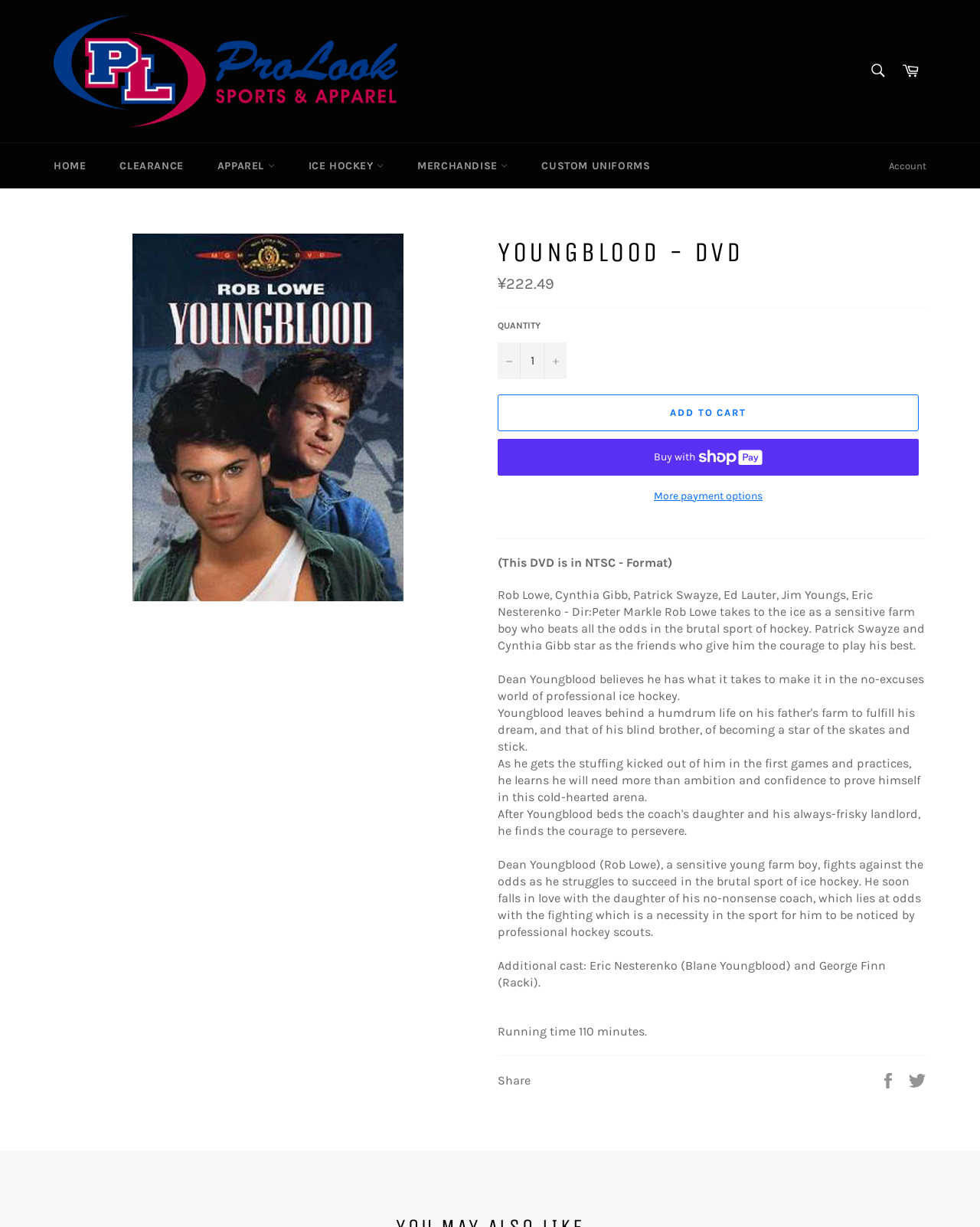What is the name of the DVD?
Examine the image closely and answer the question with as much detail as possible.

The question asks for the name of the DVD, which can be found in the heading 'YOUNGBLOOD - DVD' and also in the link 'Youngblood - DVD'.